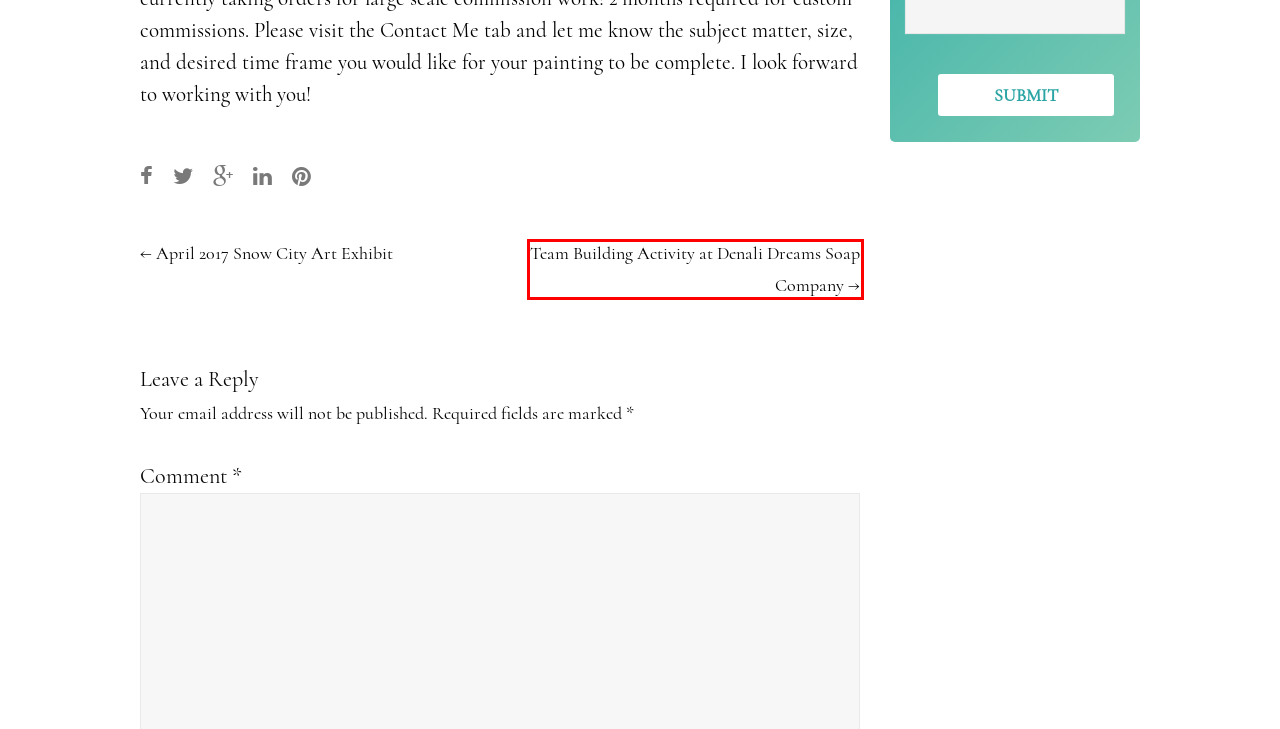Examine the screenshot of a webpage with a red bounding box around a UI element. Select the most accurate webpage description that corresponds to the new page after clicking the highlighted element. Here are the choices:
A. A trip to Norway! ~ Christina Wilson Art
B. Team Building Activity at Denali Dreams Soap Company ~ Christina Wilson Art
C. A 500 mile drive for art! ~ Christina Wilson Art
D. Cart ~ Christina Wilson Art
E. Days at Ricklundgården ~ Christina Wilson Art
F. News ~ Christina Wilson Art
G. Homepage ~ Christina Wilson Art
H. April 2017 Snow City Art Exhibit ~ Christina Wilson Art

B